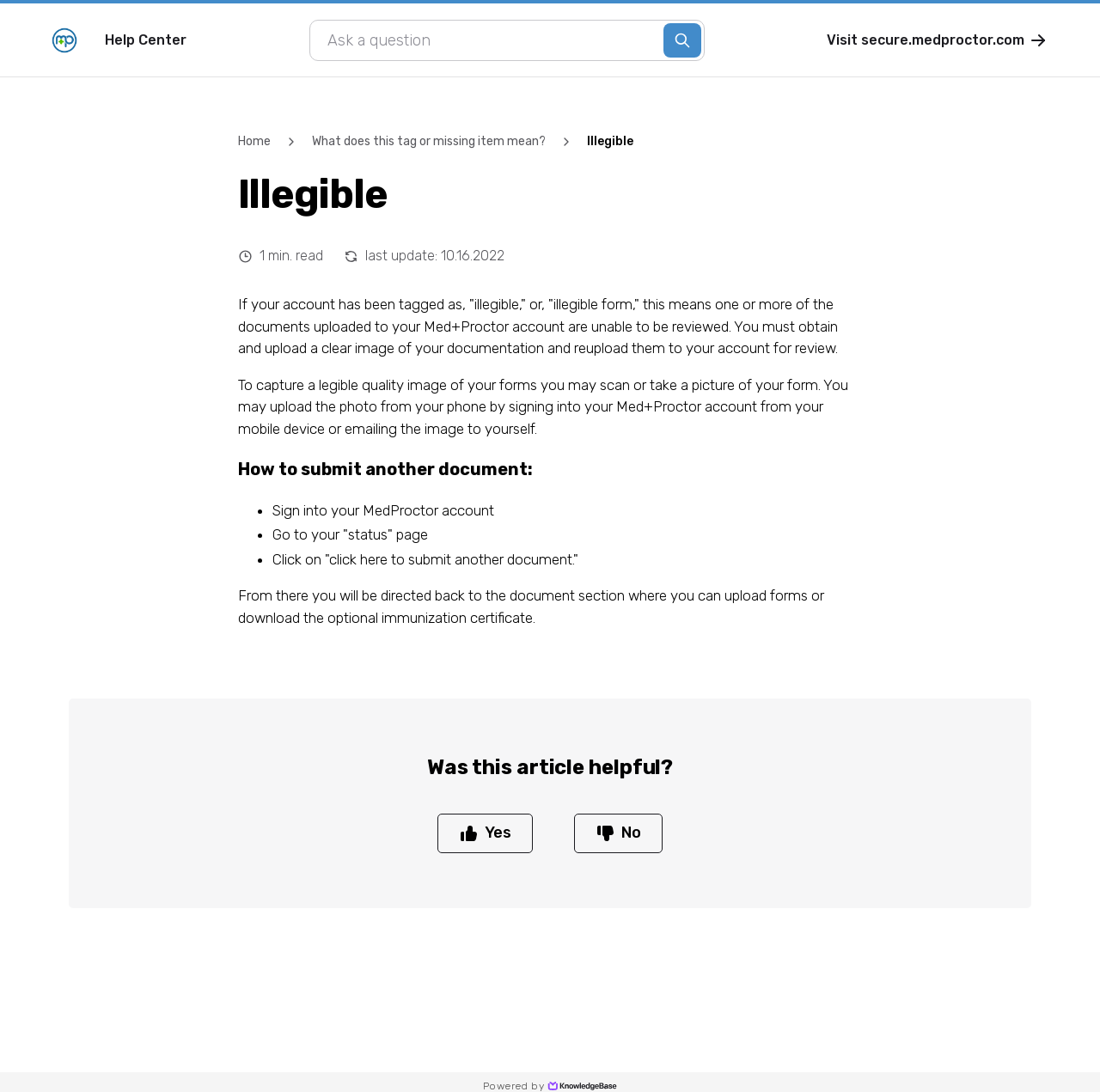What is the purpose of submitting another document?
Give a one-word or short phrase answer based on the image.

To upload clear documentation